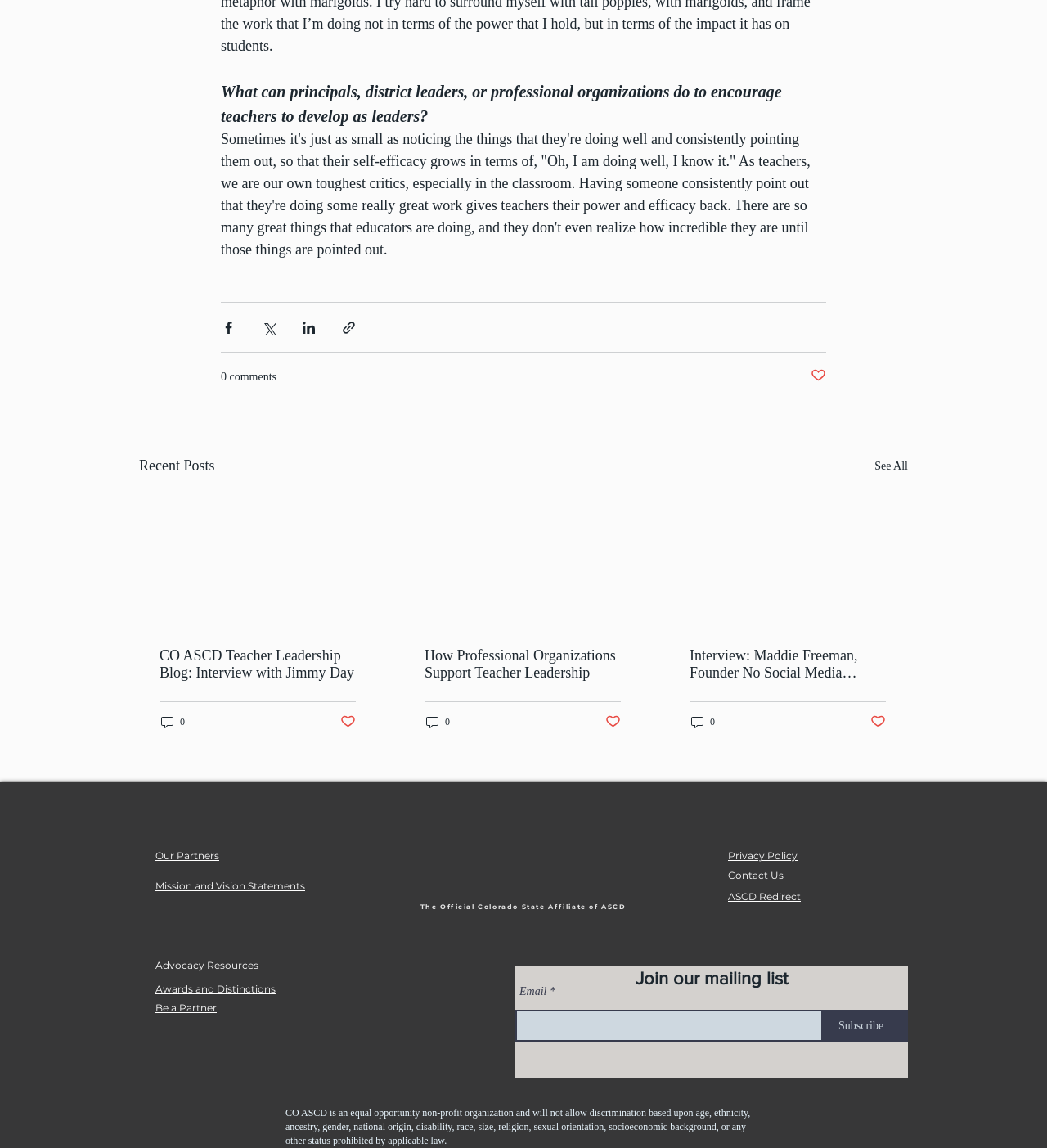Please identify the coordinates of the bounding box for the clickable region that will accomplish this instruction: "Check the comments".

[0.152, 0.622, 0.178, 0.635]